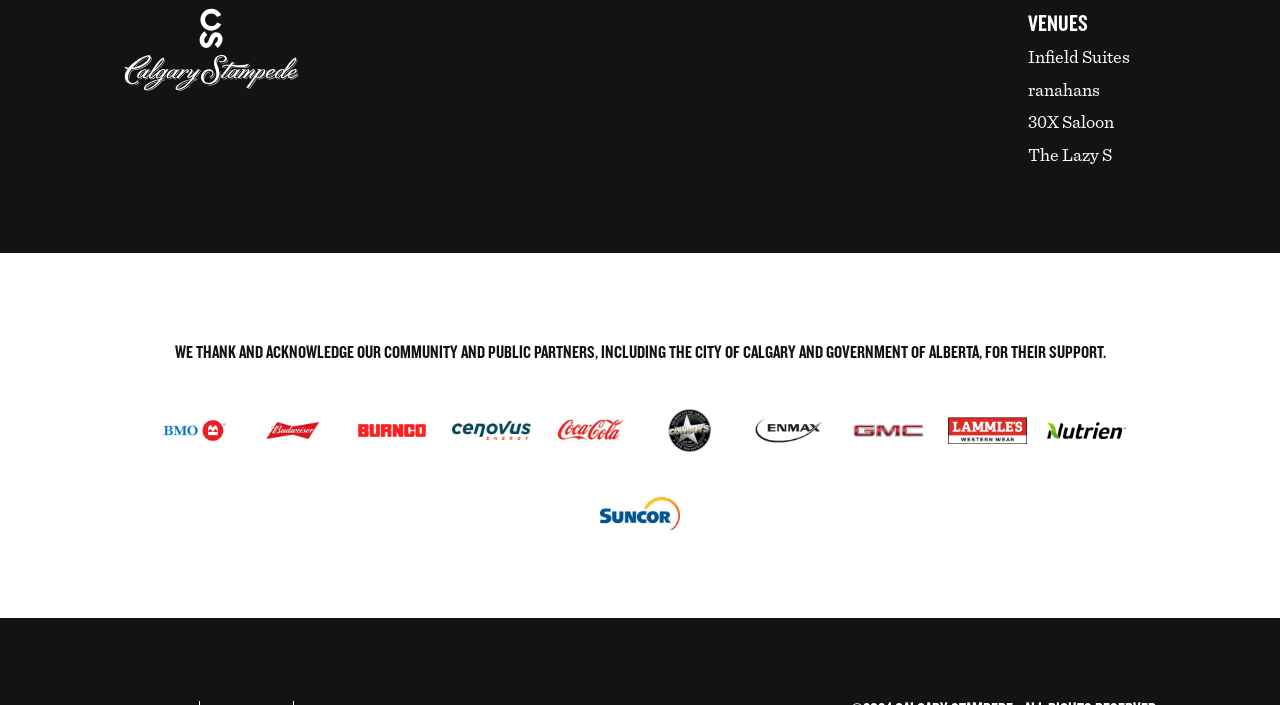Using the description "alt="budweiser"", predict the bounding box of the relevant HTML element.

[0.198, 0.58, 0.26, 0.641]